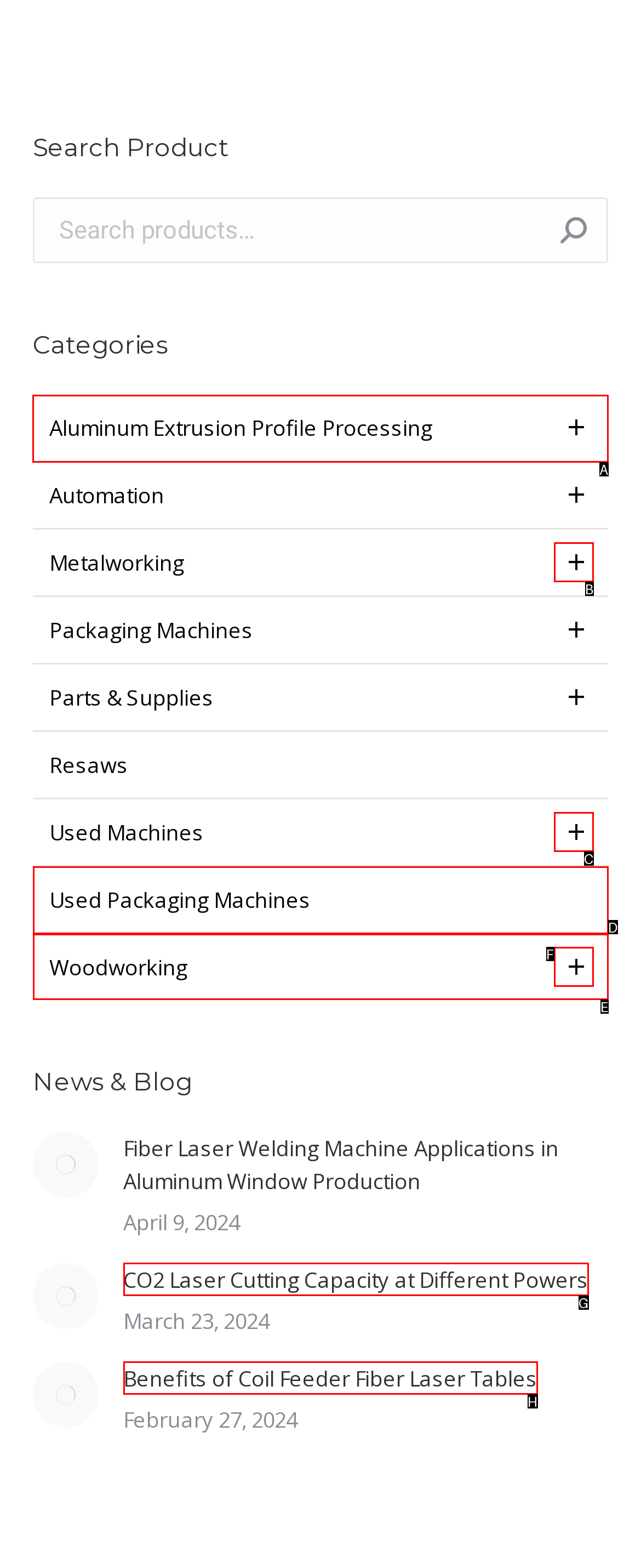Tell me which one HTML element I should click to complete the following task: Click on Aluminum Extrusion Profile Processing Answer with the option's letter from the given choices directly.

A